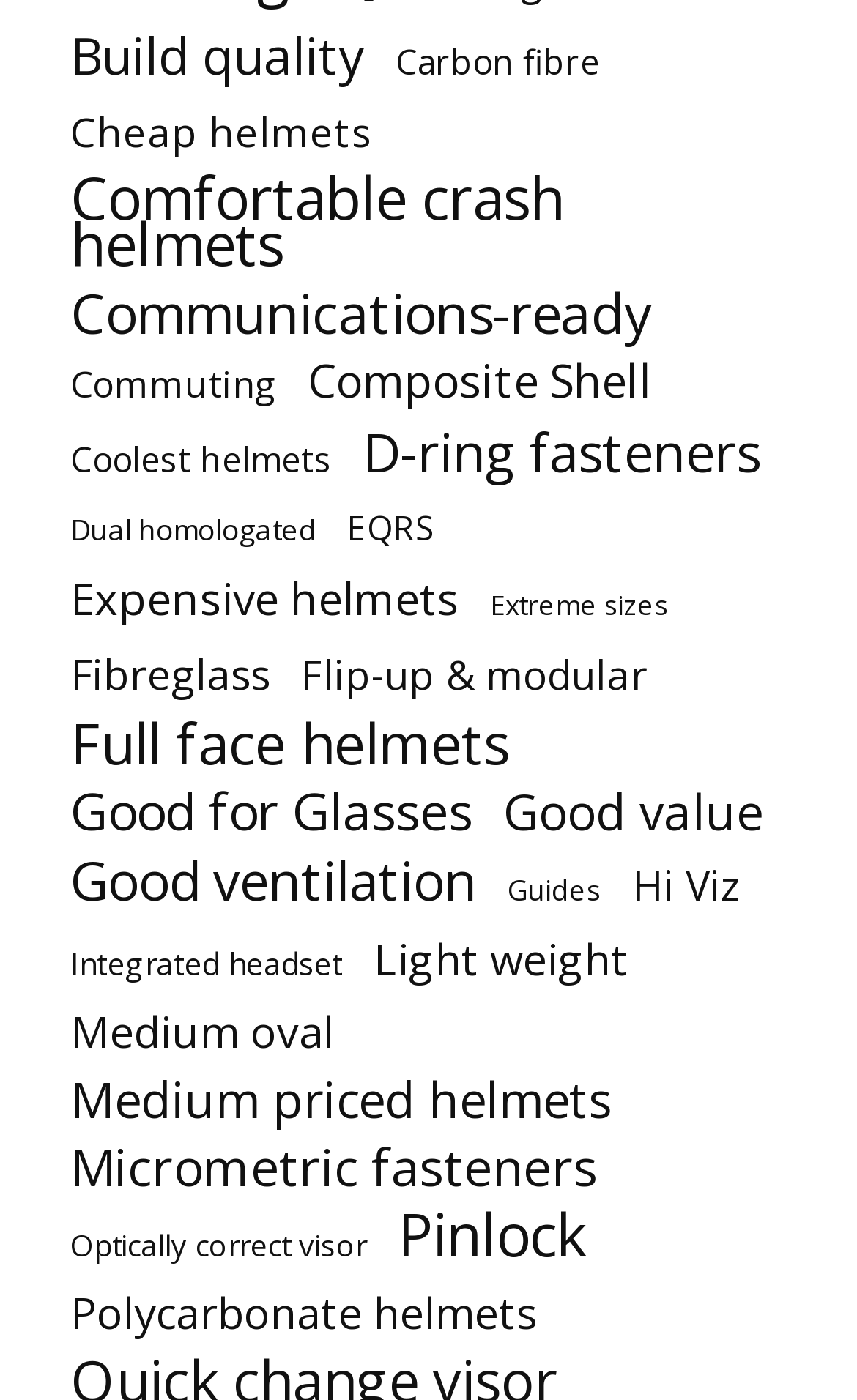Identify the bounding box coordinates for the region to click in order to carry out this instruction: "Check out full face helmets". Provide the coordinates using four float numbers between 0 and 1, formatted as [left, top, right, bottom].

[0.082, 0.514, 0.595, 0.547]